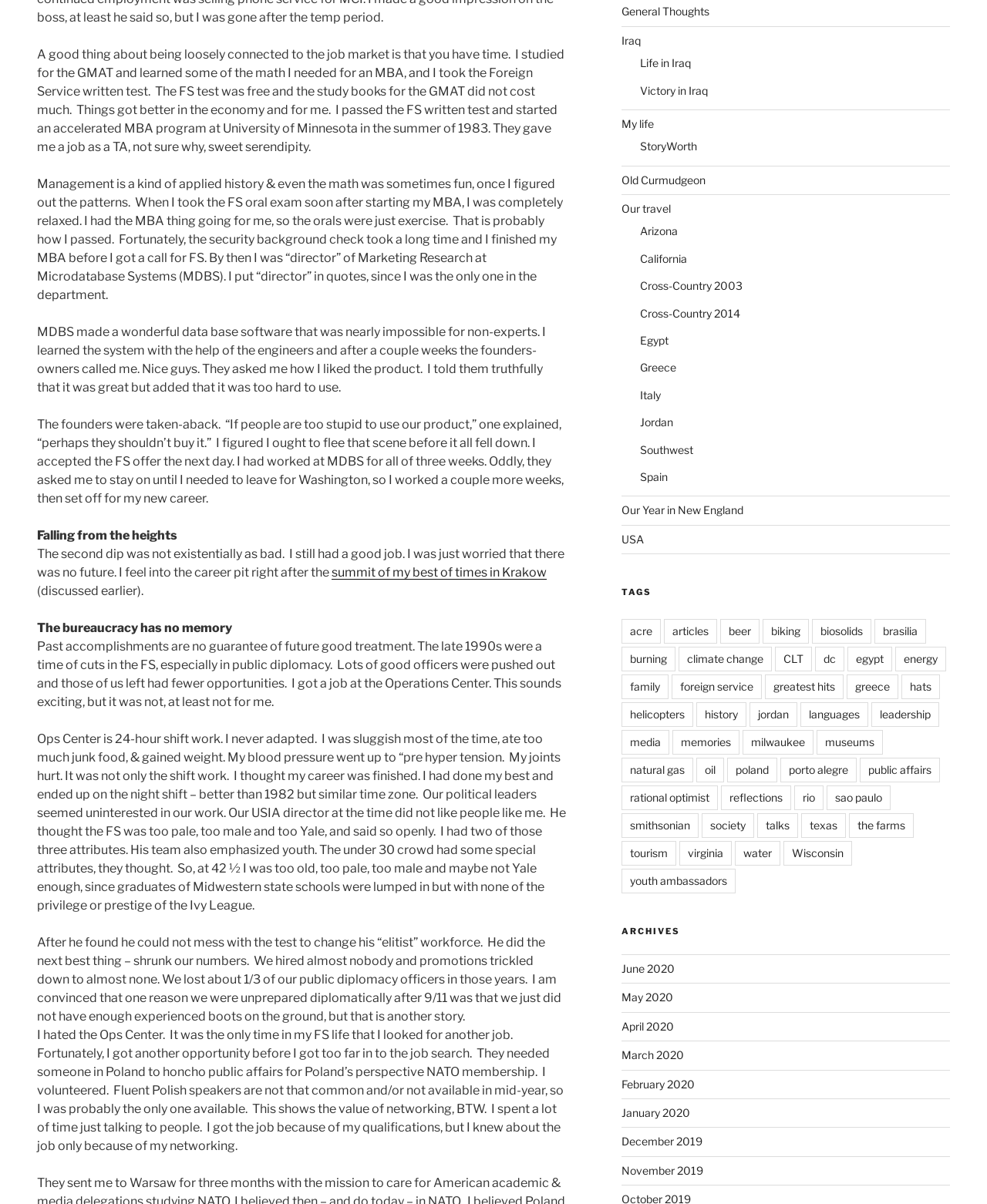Respond to the question below with a single word or phrase:
What is the author's occupation?

Foreign Service officer